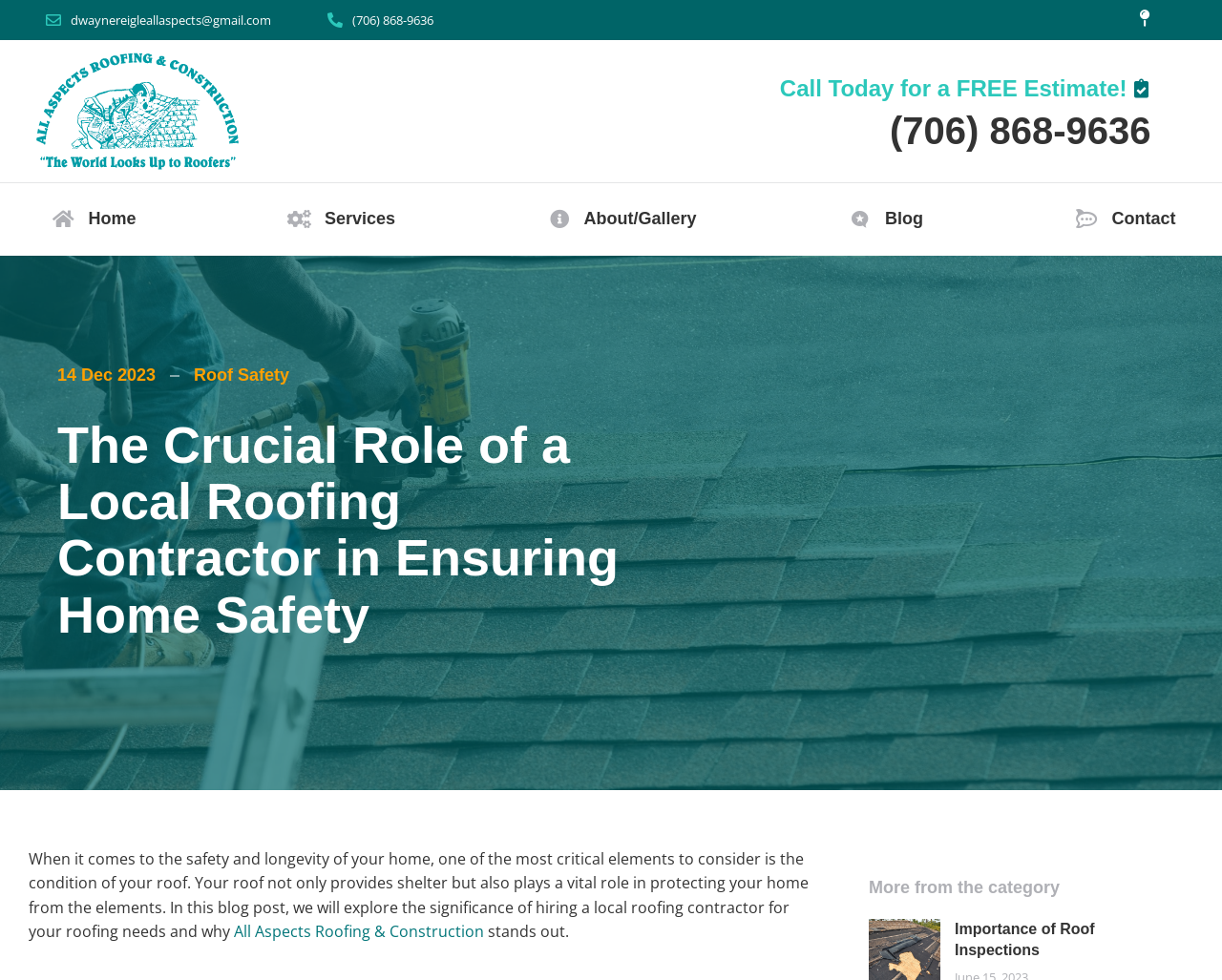Please specify the coordinates of the bounding box for the element that should be clicked to carry out this instruction: "Click the 'Send message' button". The coordinates must be four float numbers between 0 and 1, formatted as [left, top, right, bottom].

None